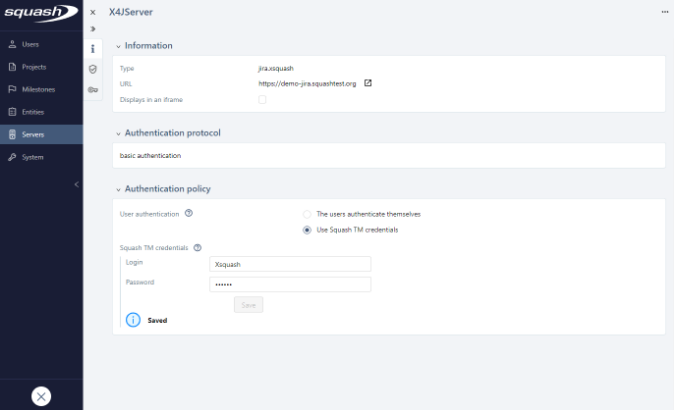What is the currently selected authentication policy?
Based on the visual content, answer with a single word or a brief phrase.

Use Squash TM credentials